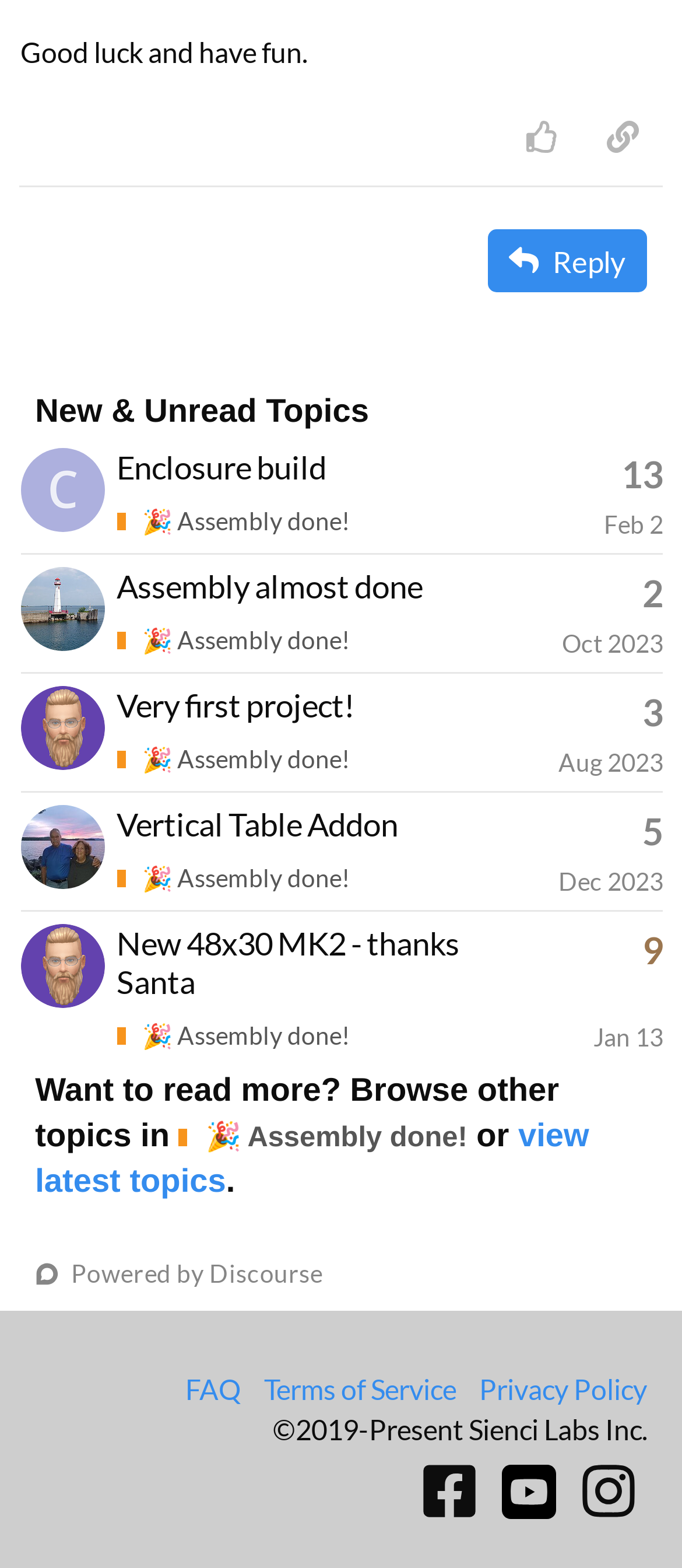What is the copyright information at the bottom of the webpage?
Using the image, give a concise answer in the form of a single word or short phrase.

2019-Present Sienci Labs Inc.